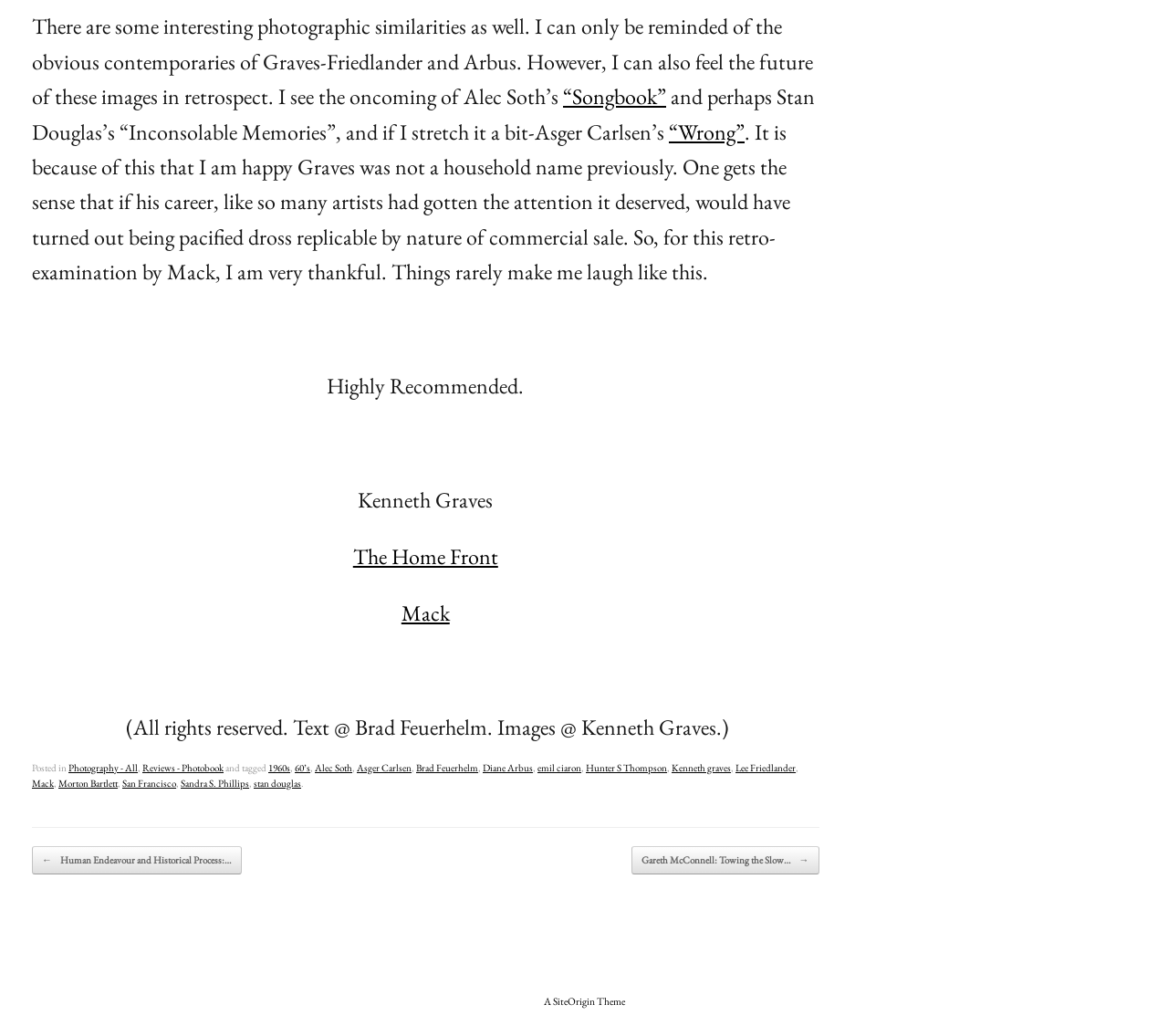What is the name of the book being reviewed?
Answer the question using a single word or phrase, according to the image.

The Home Front